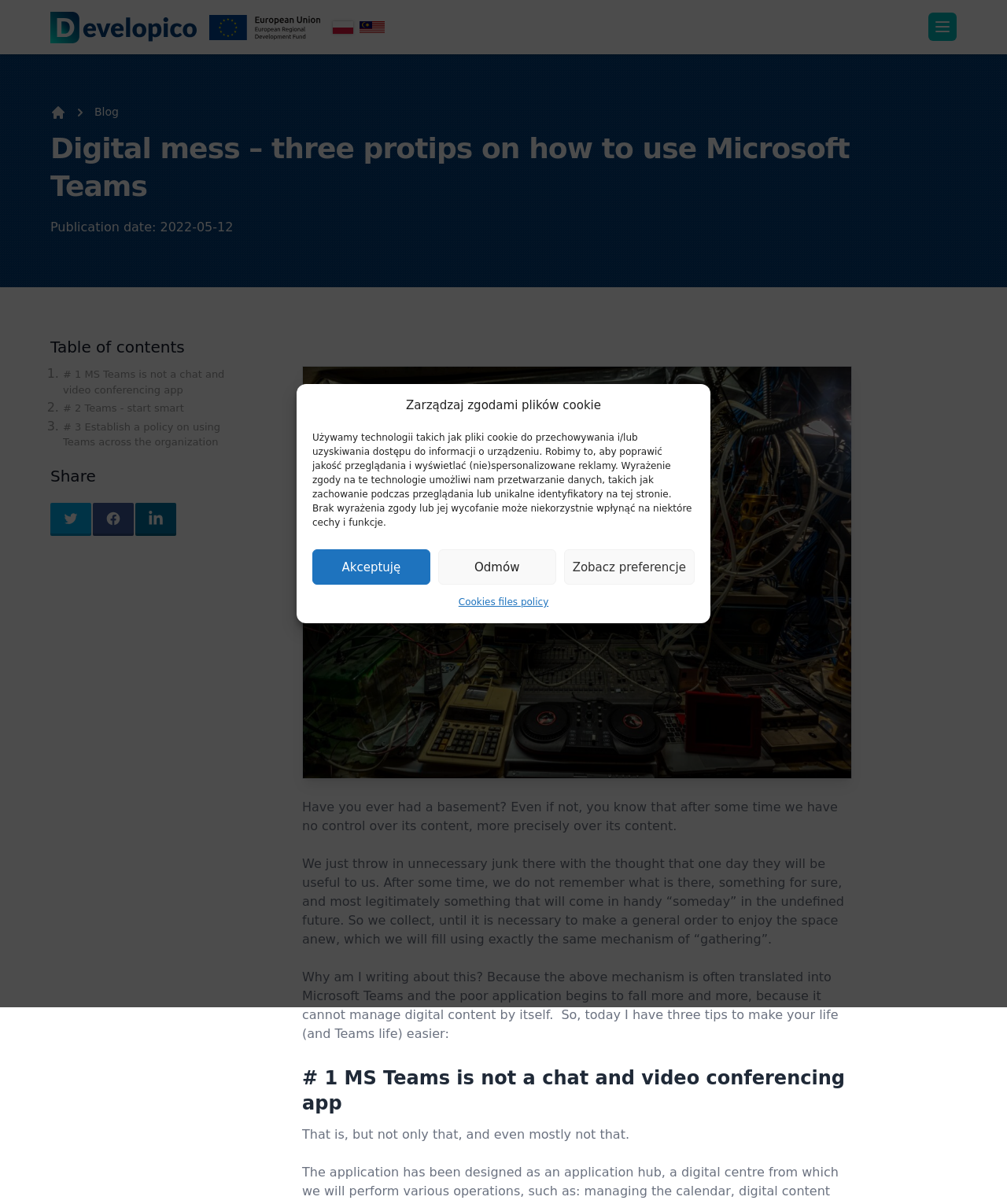Analyze the image and answer the question with as much detail as possible: 
How many protips are provided on this webpage?

The webpage title 'Digital mess – three protips on how to use Microsoft Teams' suggests that there are three protips provided, and indeed, the content lists three tips with headings '# 1 MS Teams is not a chat and video conferencing app', '# 2 Teams - start smart', and '# 3 Establish a policy on using Teams across the organization'.